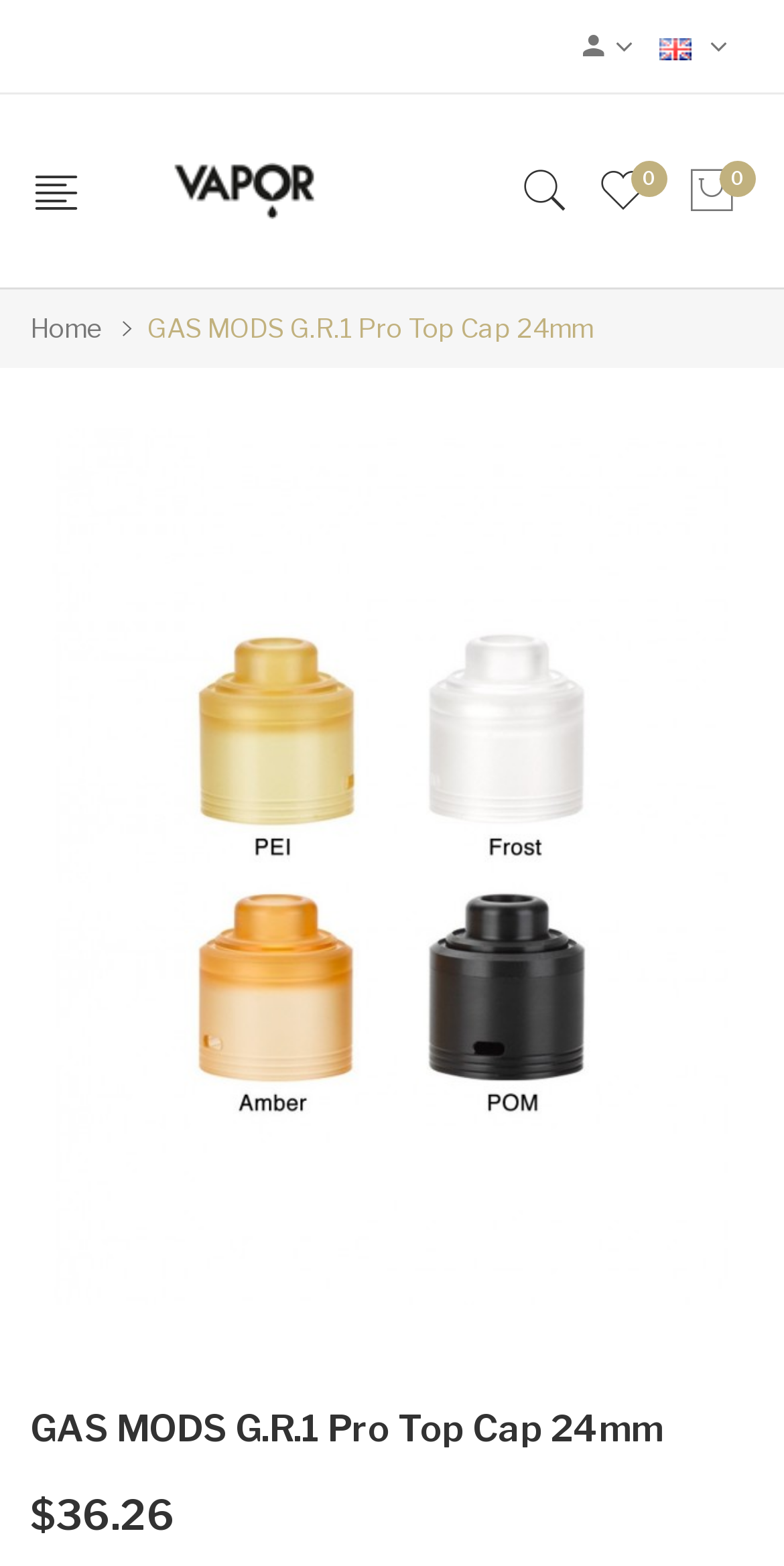What is the website's name?
Offer a detailed and exhaustive answer to the question.

The website's name can be determined by looking at the link element with the text 'vaporfriend' which is likely to be the website's name or logo.